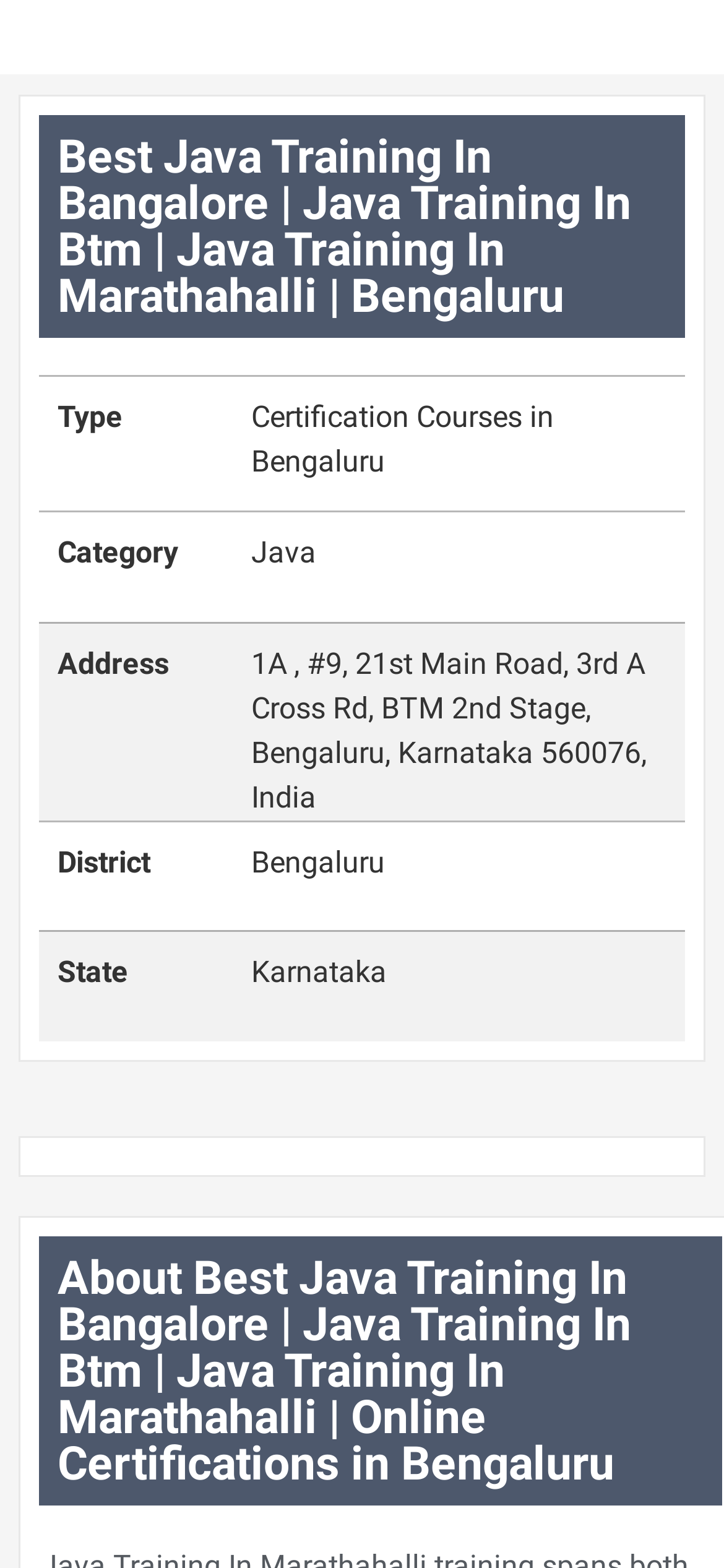Analyze the image and deliver a detailed answer to the question: What is the district of the training center?

I looked at the static text element that says 'District' but there is no corresponding text element that provides the district information, so it is not specified.